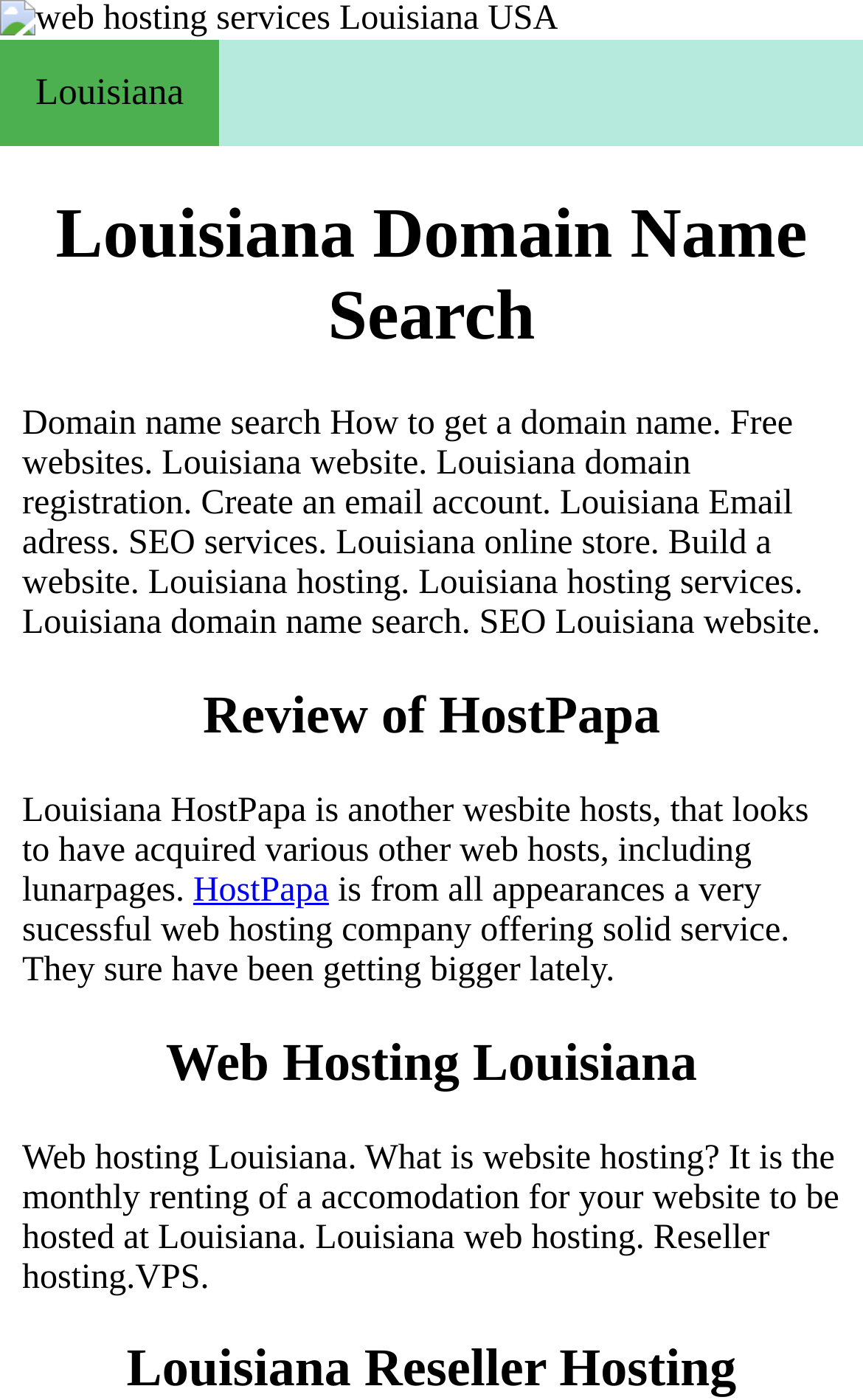What is the purpose of domain name search?
Answer the question in as much detail as possible.

According to the StaticText element, 'Domain name search How to get a domain name...', the purpose of domain name search is to get a domain name, which is a crucial step in creating a website.